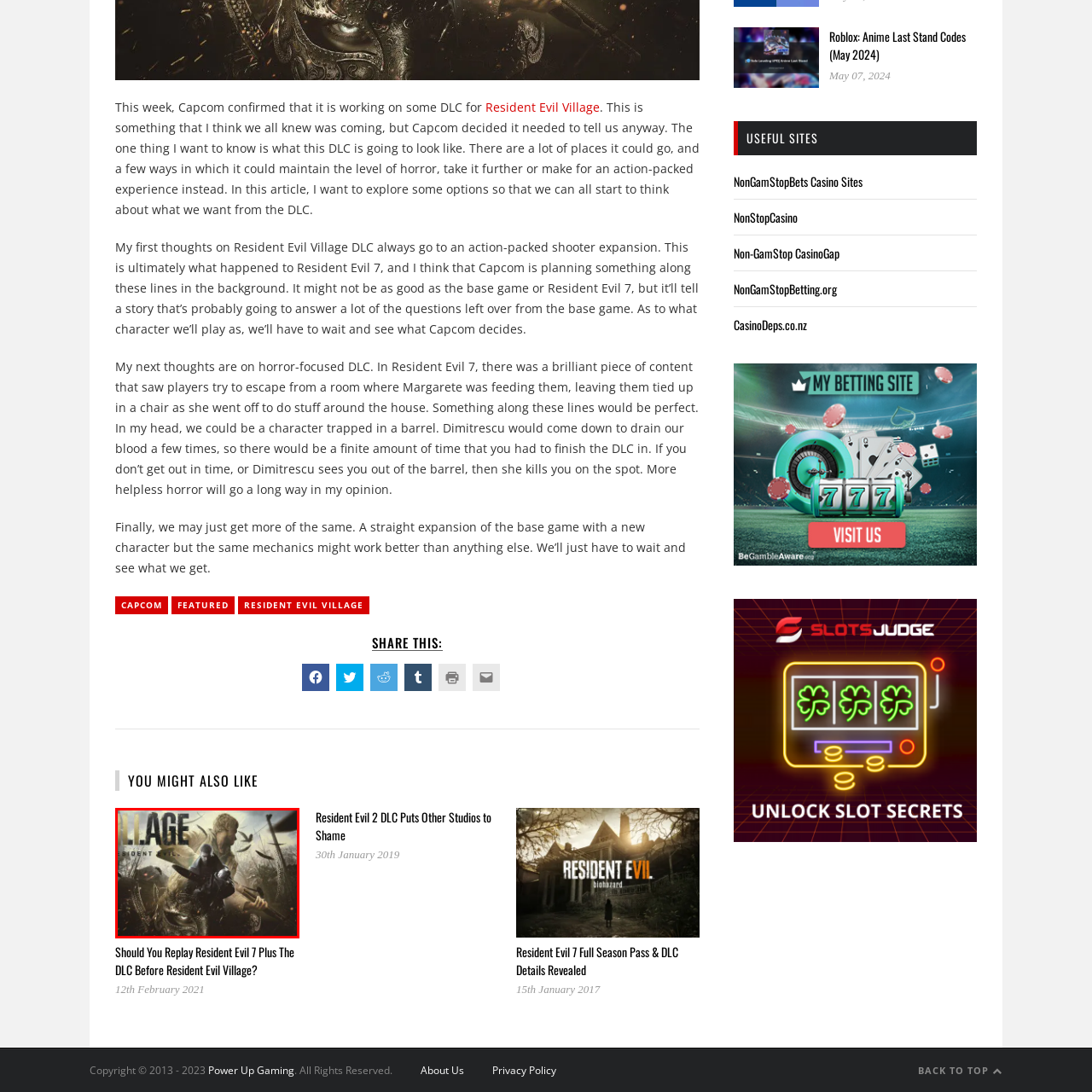Focus on the image enclosed by the red outline and give a short answer: How many figures are in the foreground?

Two